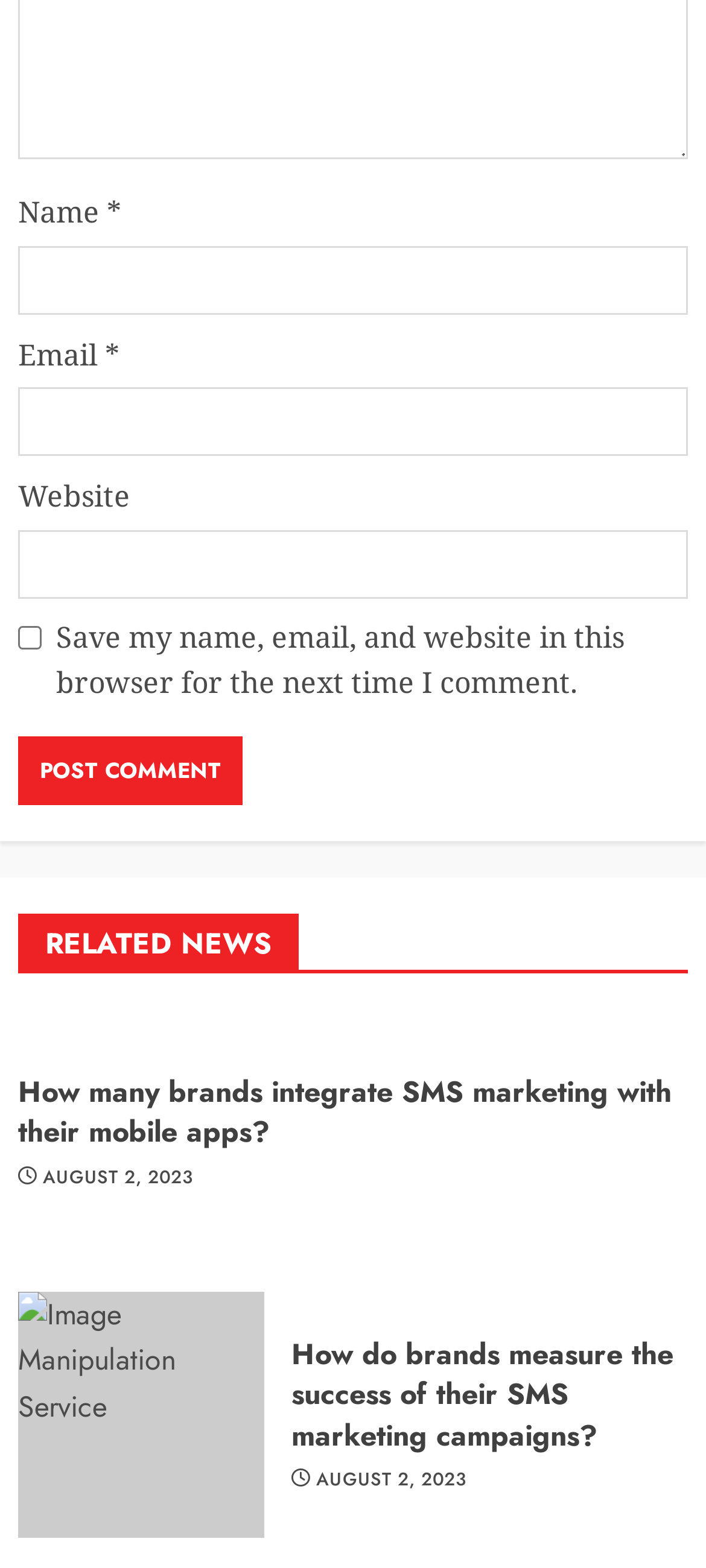Highlight the bounding box coordinates of the element that should be clicked to carry out the following instruction: "Input your email". The coordinates must be given as four float numbers ranging from 0 to 1, i.e., [left, top, right, bottom].

[0.026, 0.247, 0.974, 0.291]